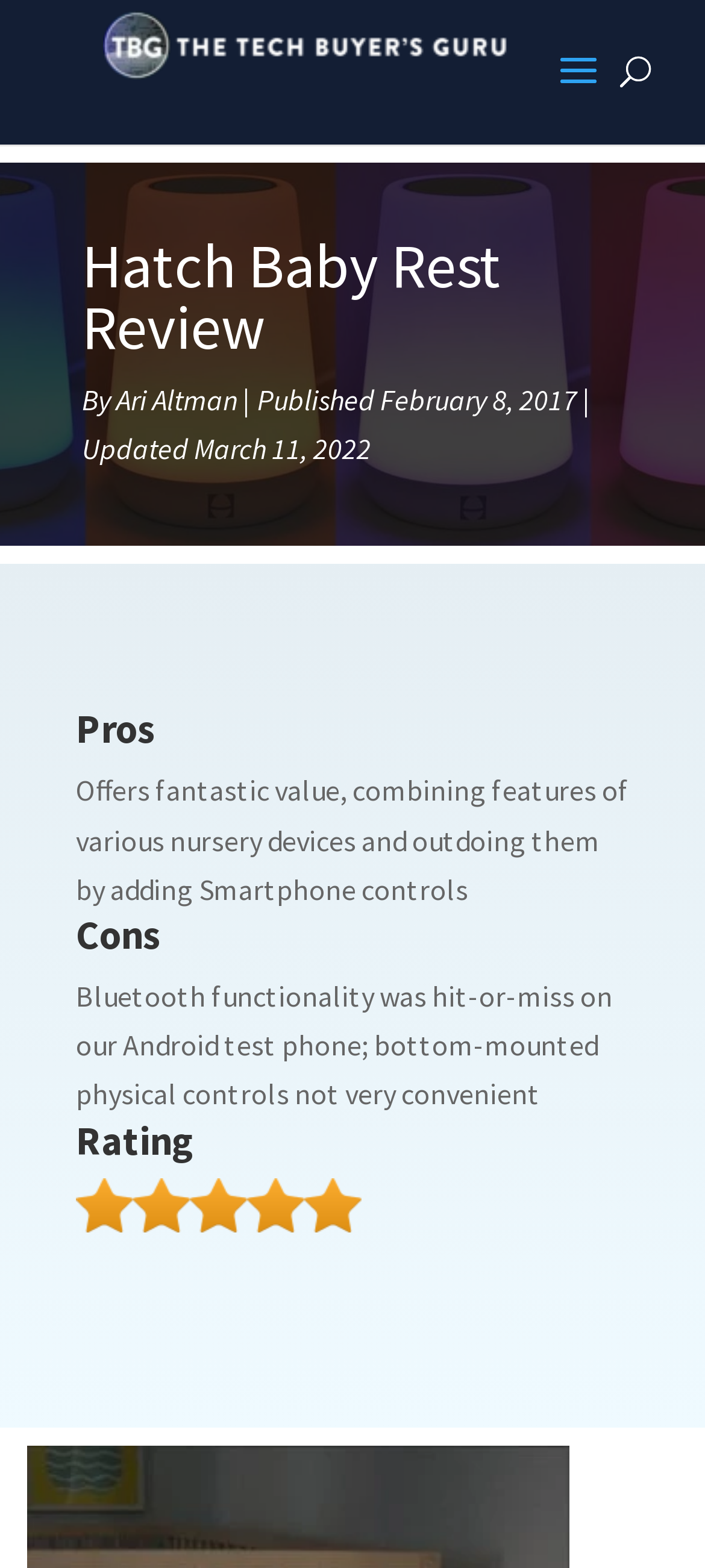Answer with a single word or phrase: 
Who is the author of the review?

Ari Altman